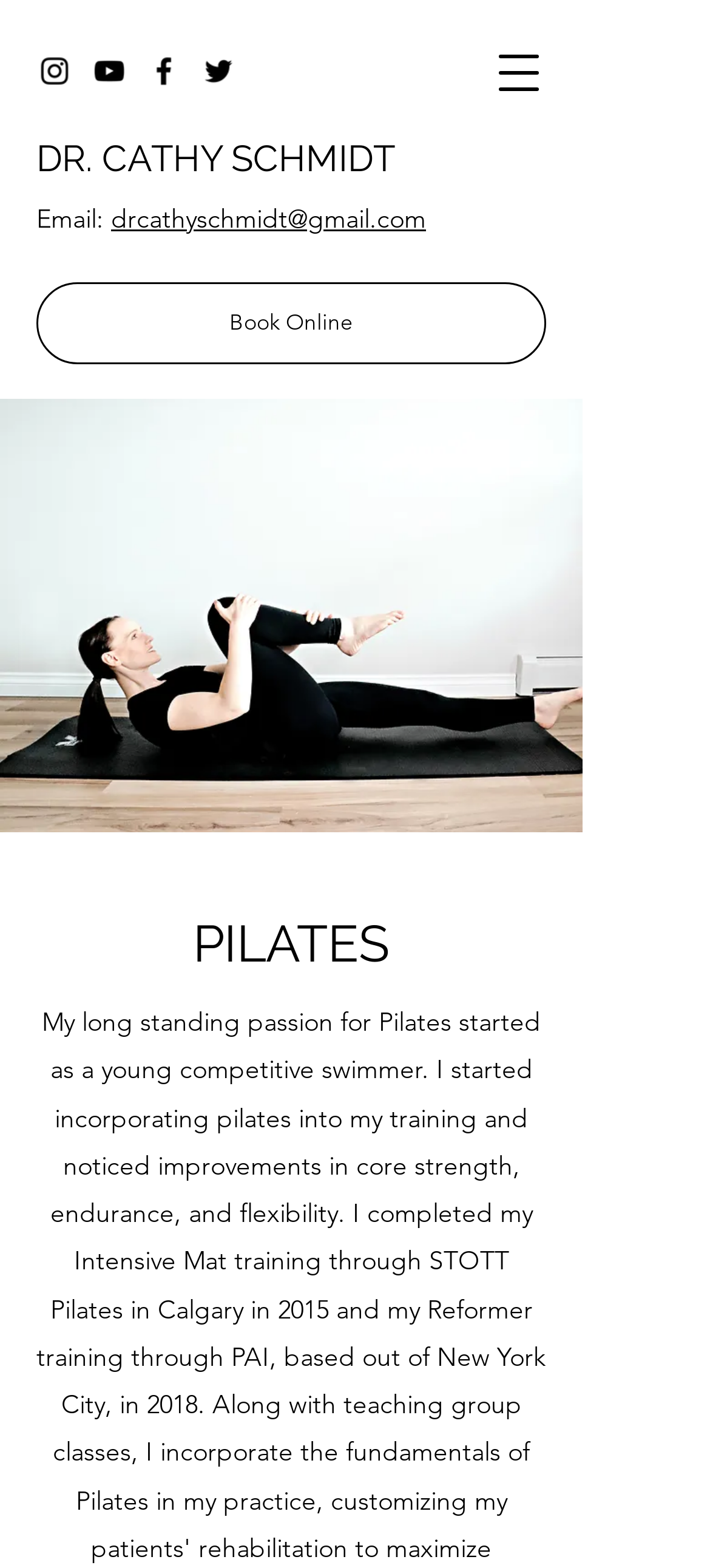Using the description "DR. CATHY SCHMIDT", locate and provide the bounding box of the UI element.

[0.051, 0.087, 0.556, 0.115]